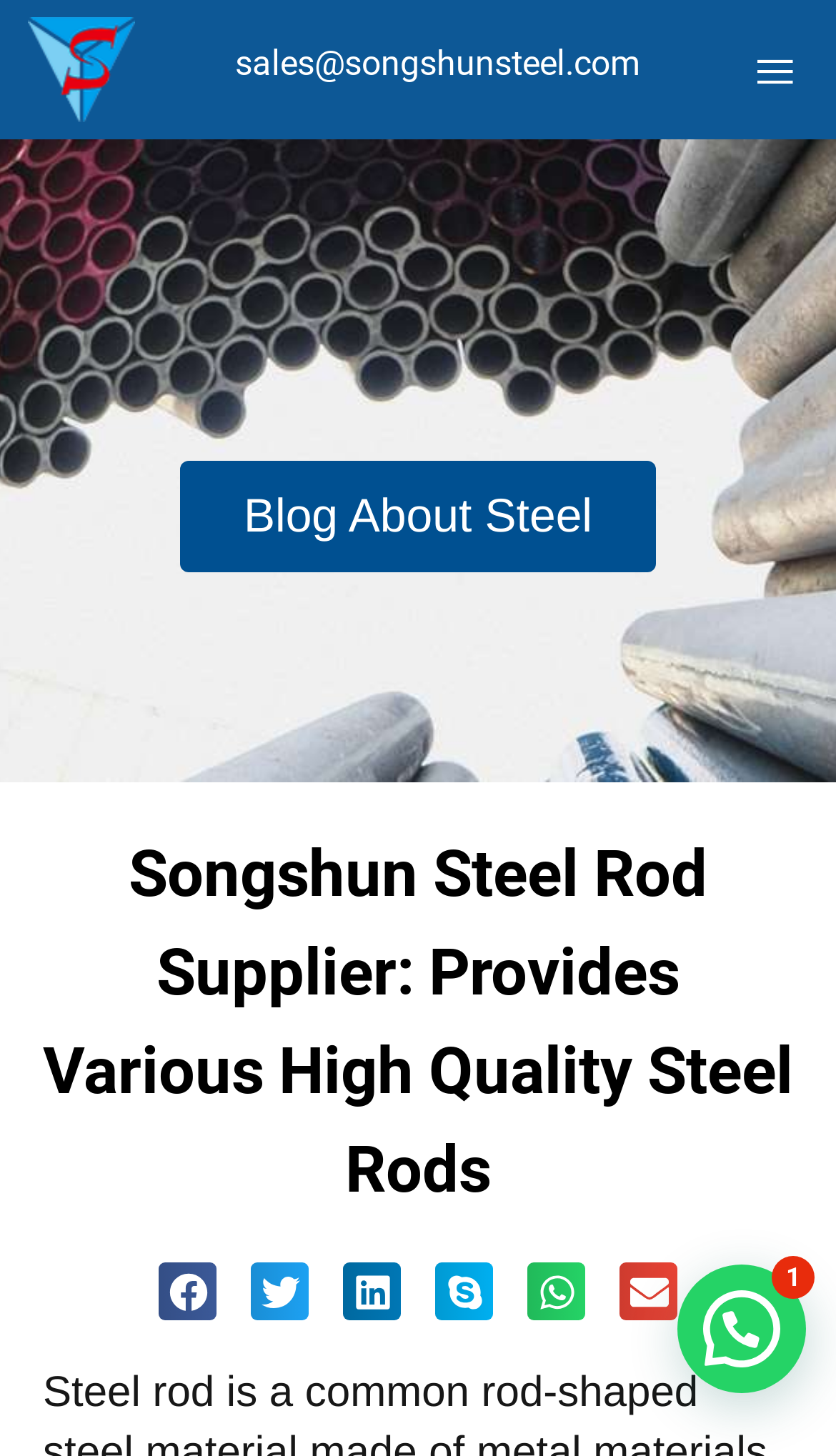Pinpoint the bounding box coordinates of the element you need to click to execute the following instruction: "Click the menu toggle button". The bounding box should be represented by four float numbers between 0 and 1, in the format [left, top, right, bottom].

[0.879, 0.024, 0.974, 0.072]